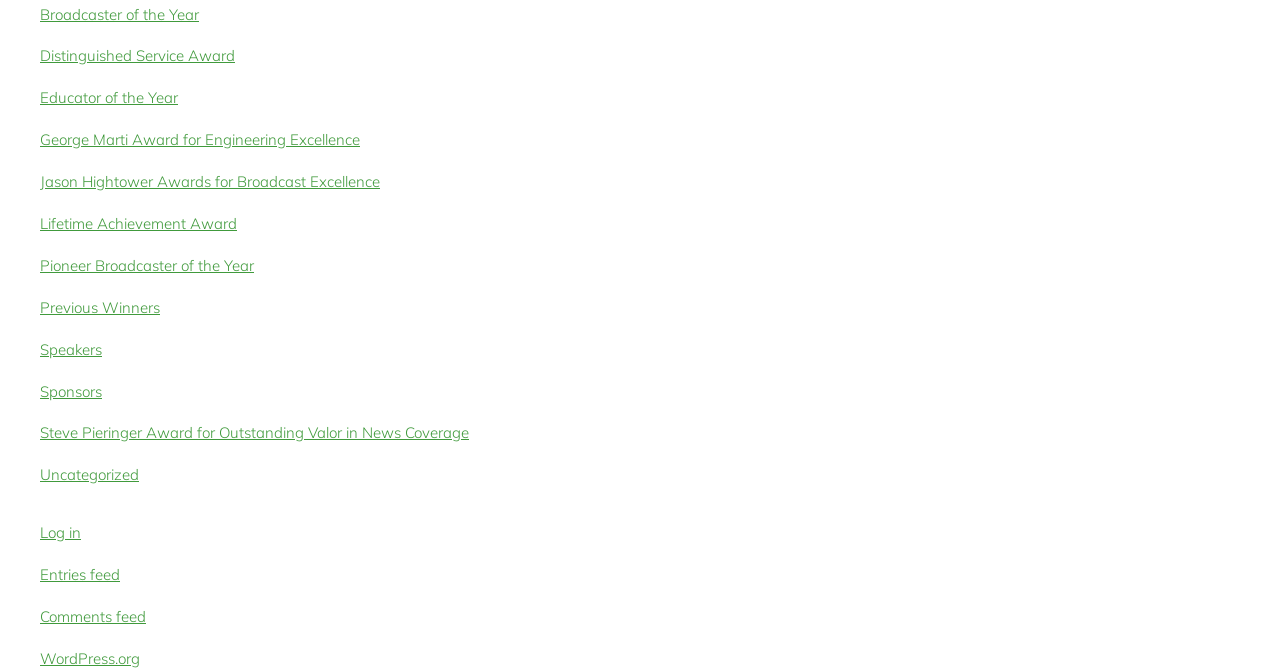Provide the bounding box coordinates for the area that should be clicked to complete the instruction: "Learn about the George Marti Award for Engineering Excellence".

[0.031, 0.195, 0.281, 0.223]